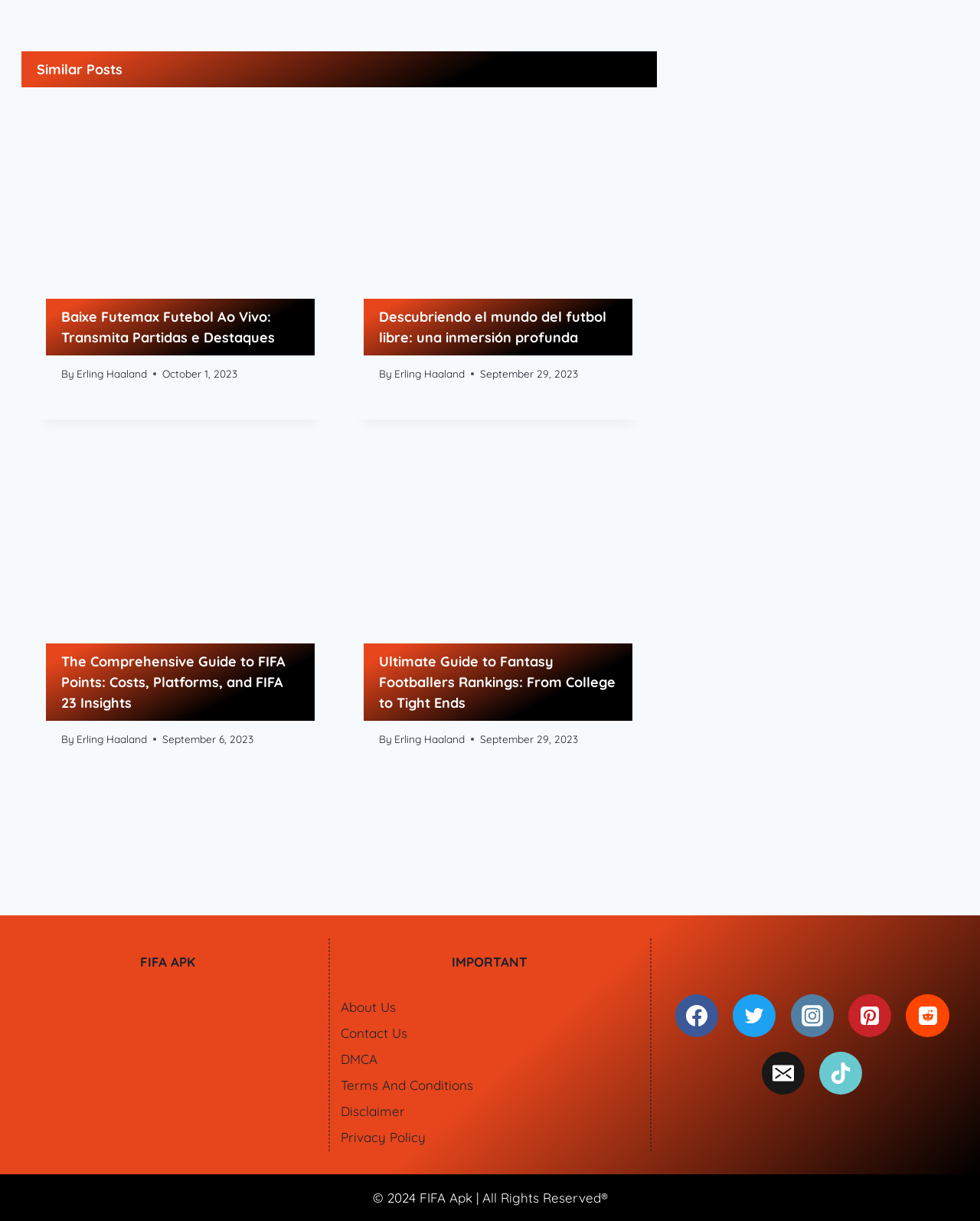Determine the bounding box coordinates of the element that should be clicked to execute the following command: "View the 'Ultimate Guide to Fantasy Footballers Rankings: From College to Tight Ends' article".

[0.362, 0.369, 0.654, 0.526]